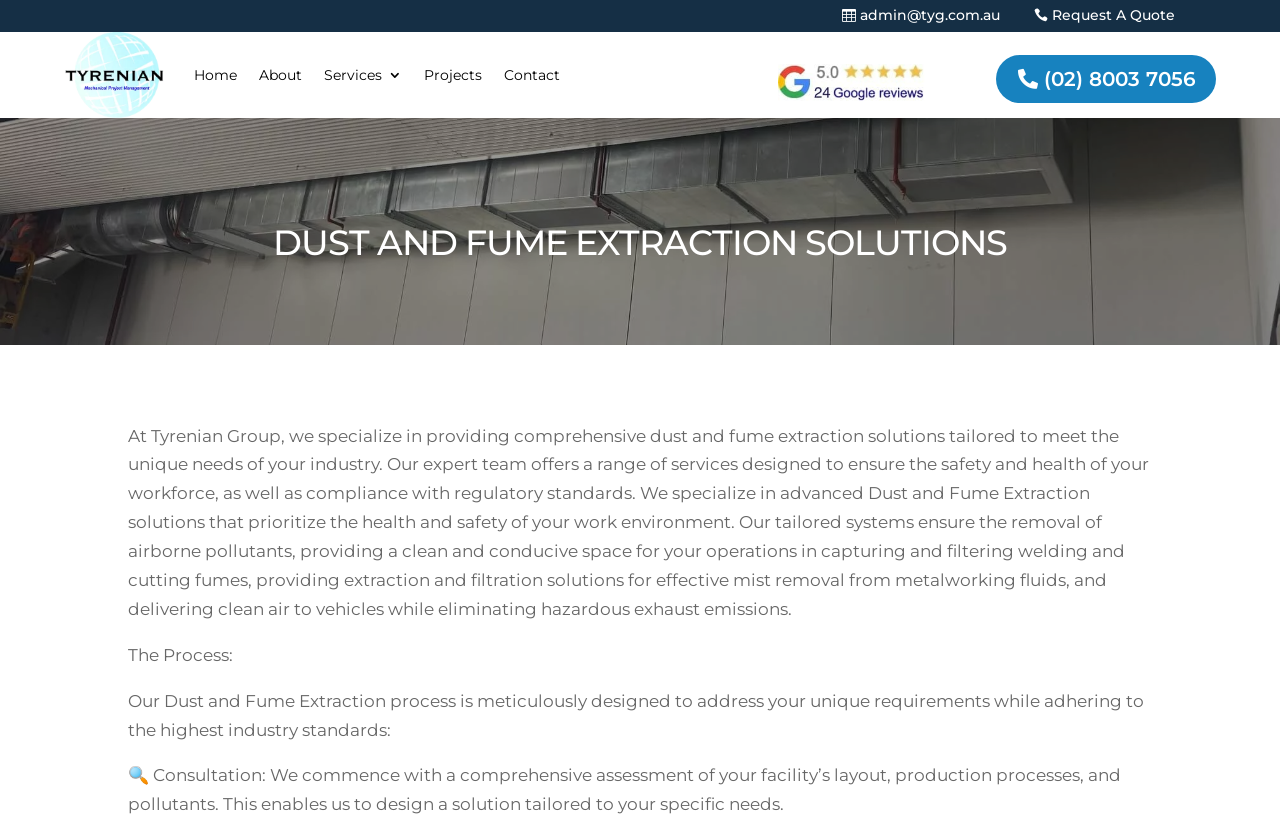How many navigation links are at the top of the page?
Give a detailed explanation using the information visible in the image.

I counted the number of link elements at the top of the page, which are 'Home', 'About', 'Services 3', 'Projects', 'Contact', and an empty link element.